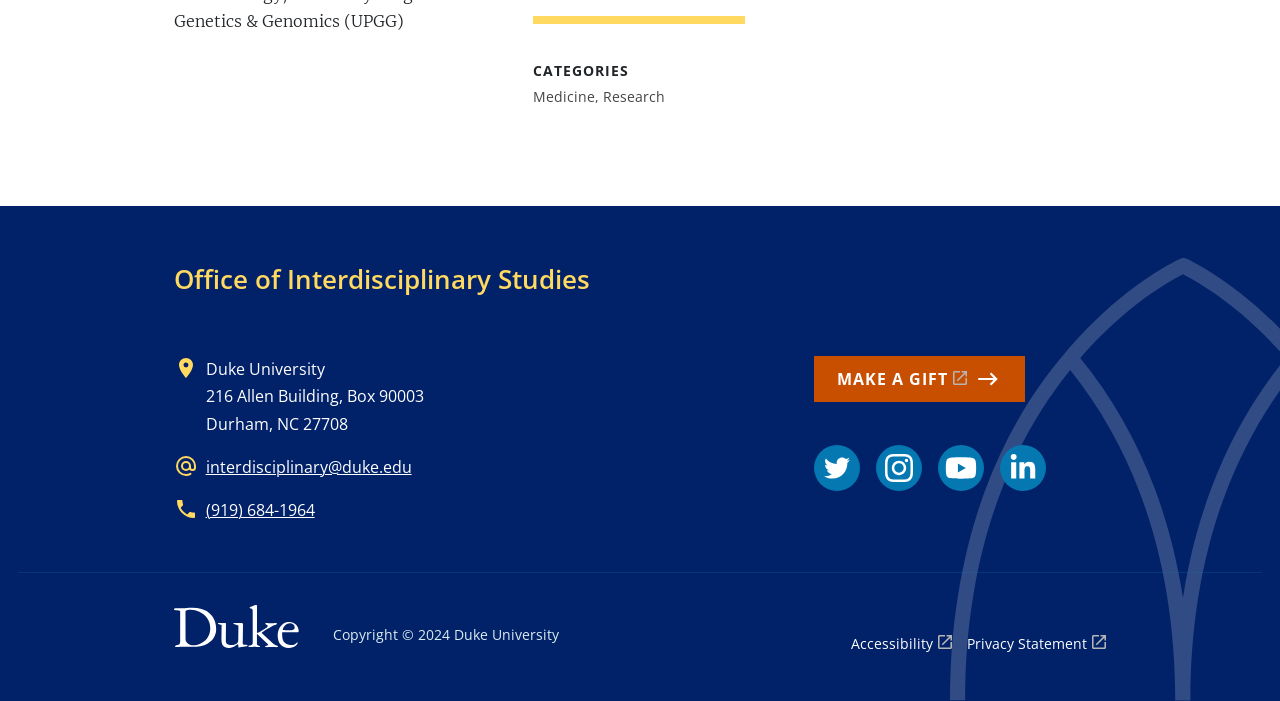What is the address of Duke University?
Analyze the screenshot and provide a detailed answer to the question.

The address of Duke University can be found in the static text elements which say '216 Allen Building, Box 90003', 'Durham, NC 27708'.